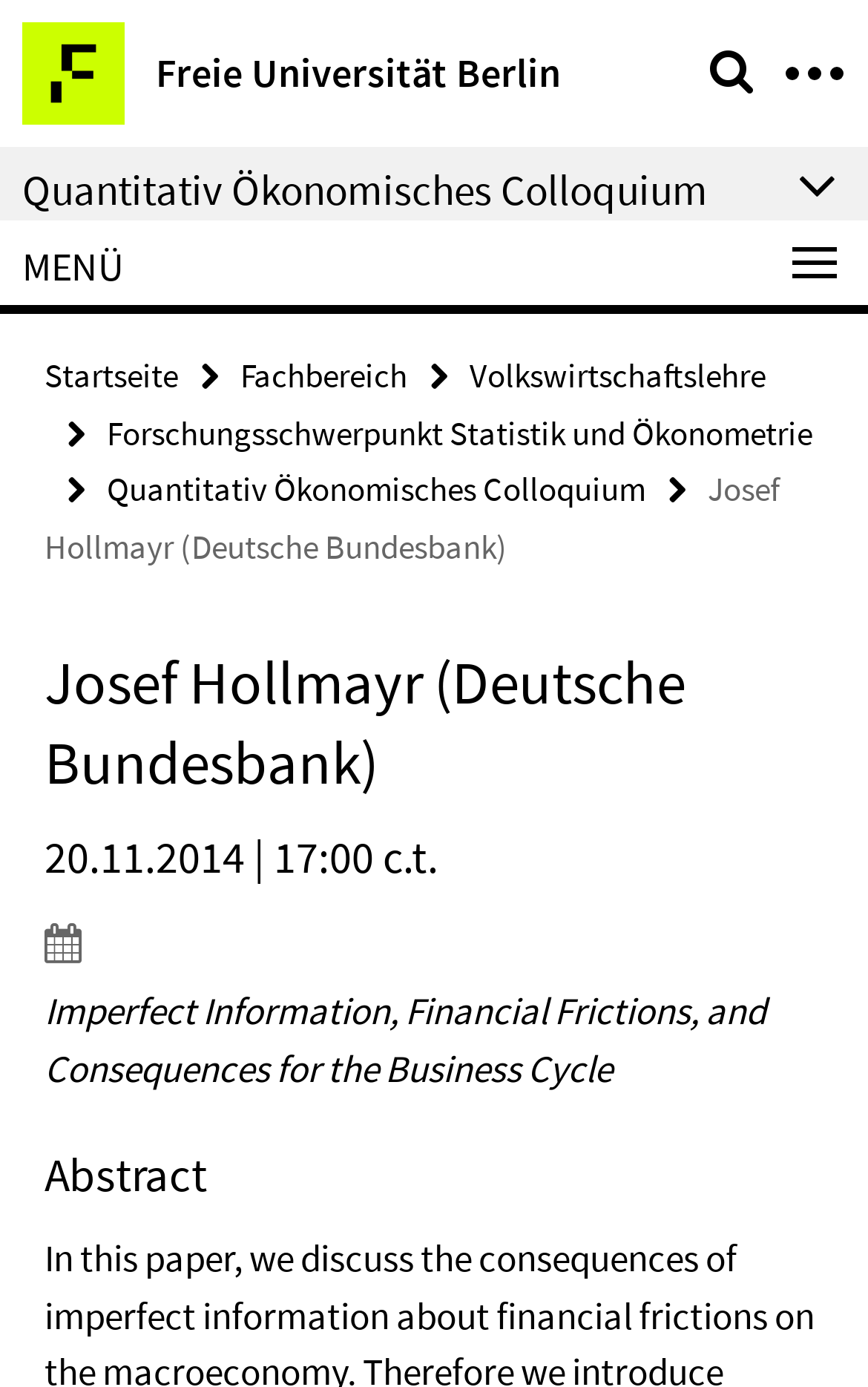Please find and generate the text of the main heading on the webpage.

Josef Hollmayr (Deutsche Bundesbank)